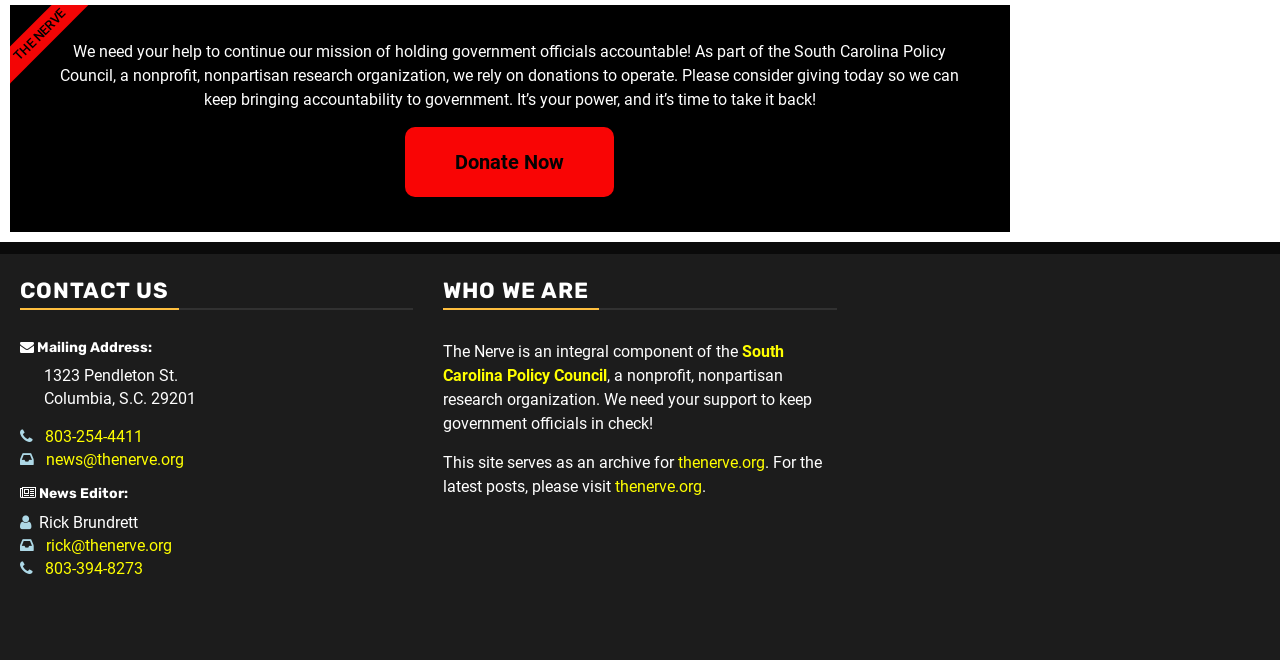Who is the News Editor?
Answer the question with a single word or phrase, referring to the image.

Rick Brundrett